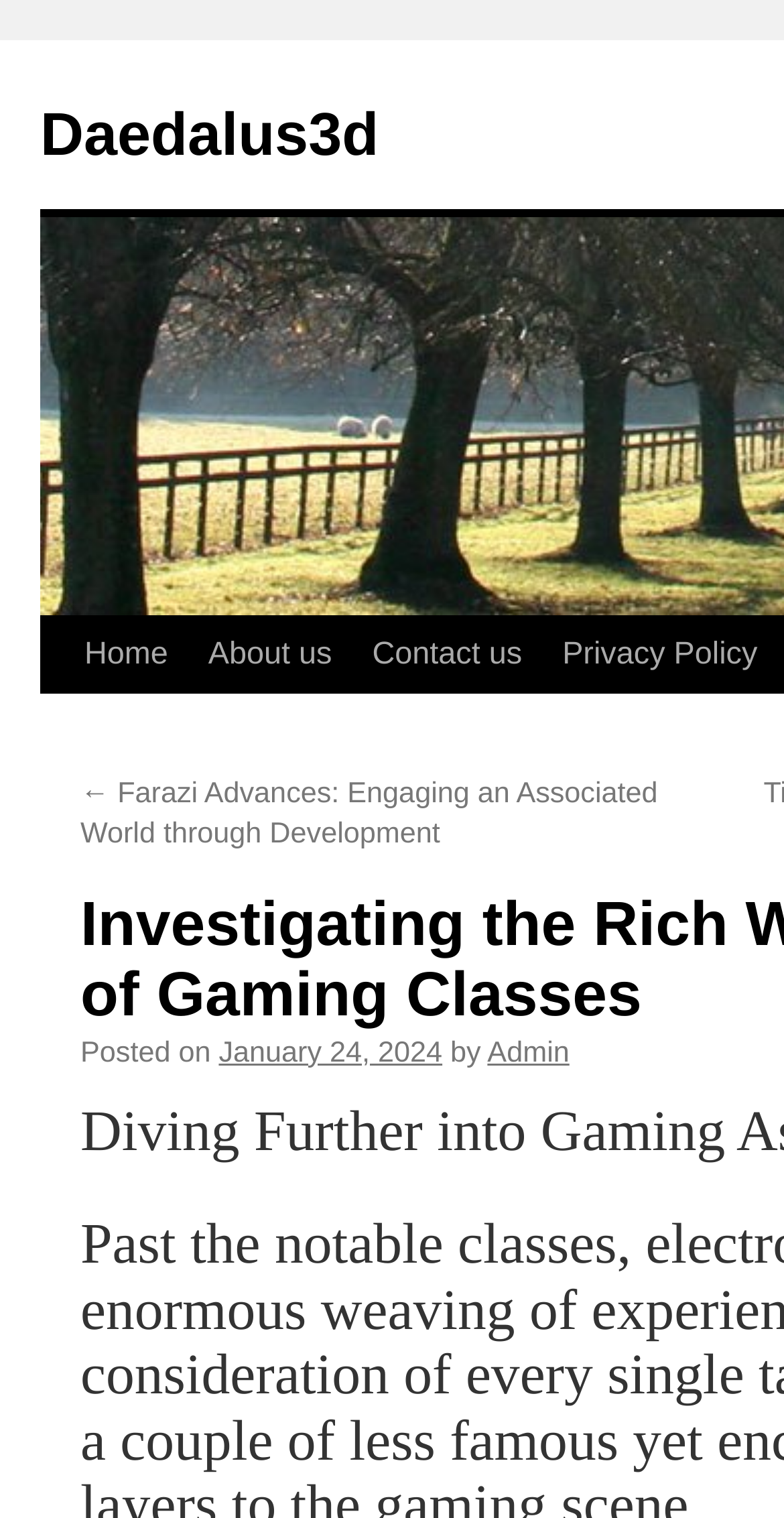Determine the bounding box coordinates for the area you should click to complete the following instruction: "read about us".

[0.24, 0.407, 0.449, 0.457]